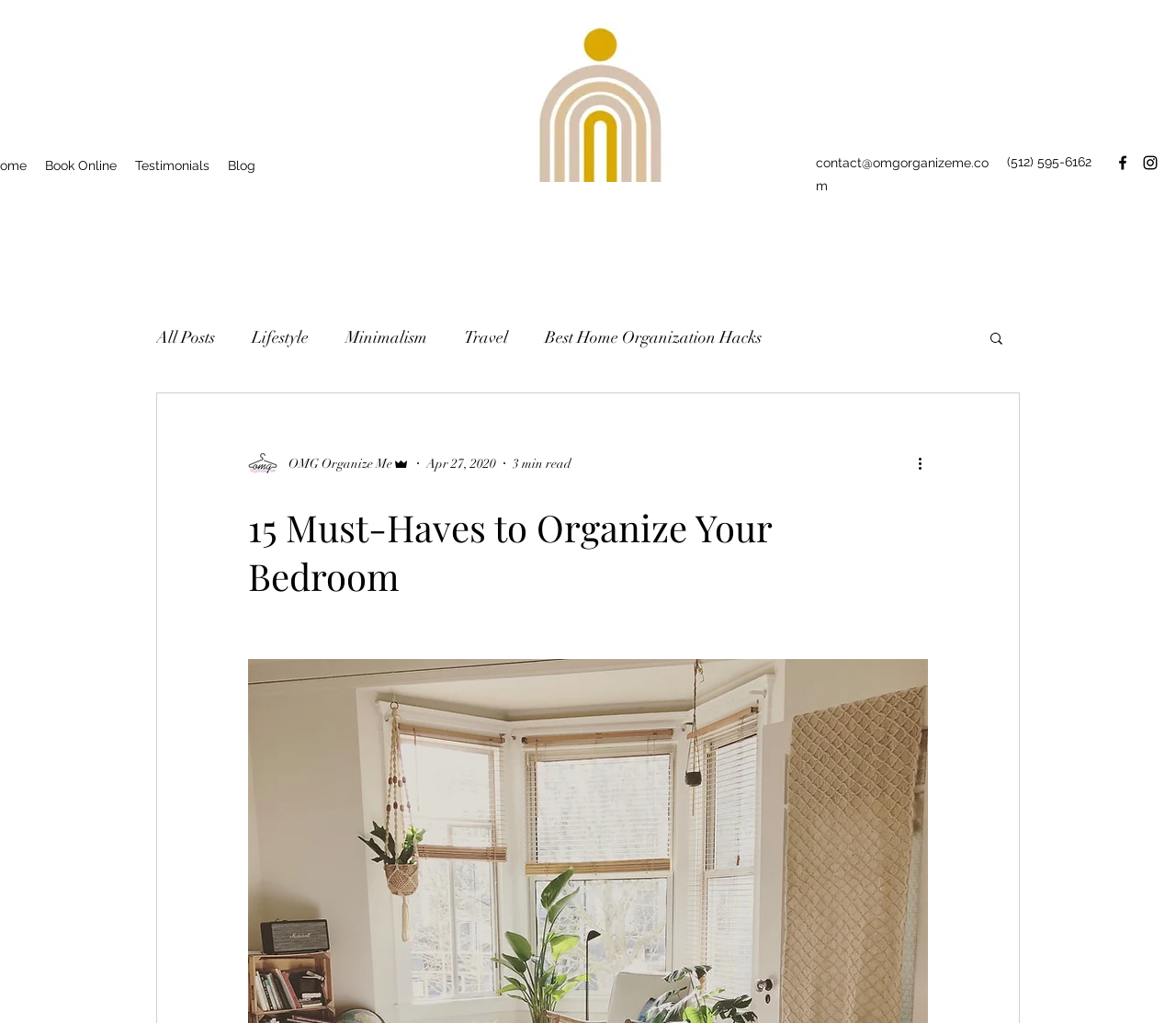Specify the bounding box coordinates for the region that must be clicked to perform the given instruction: "Click on the 'Book Online' link".

[0.03, 0.148, 0.107, 0.175]